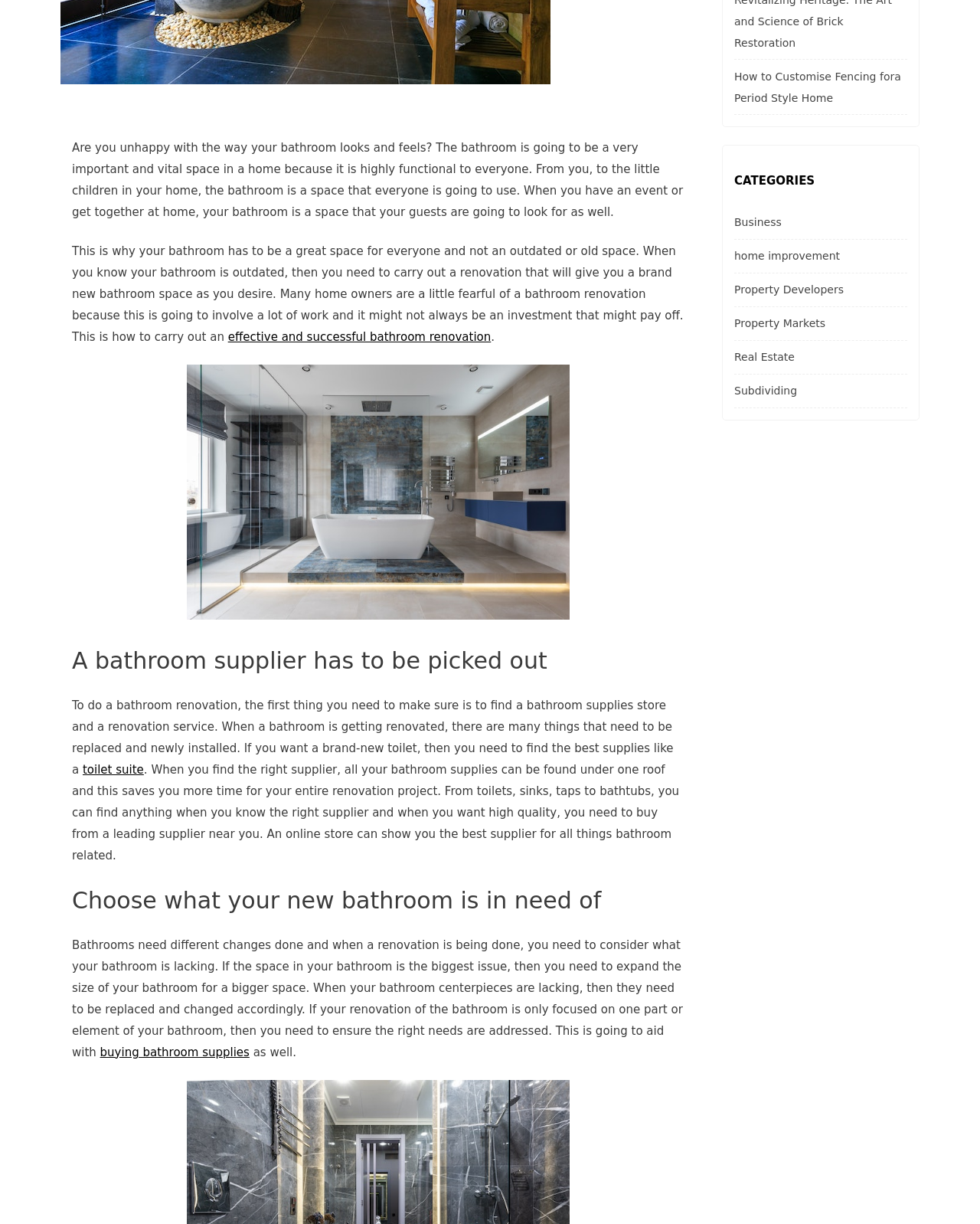Locate the bounding box coordinates of the UI element described by: "effective and successful bathroom renovation". Provide the coordinates as four float numbers between 0 and 1, formatted as [left, top, right, bottom].

[0.233, 0.269, 0.501, 0.281]